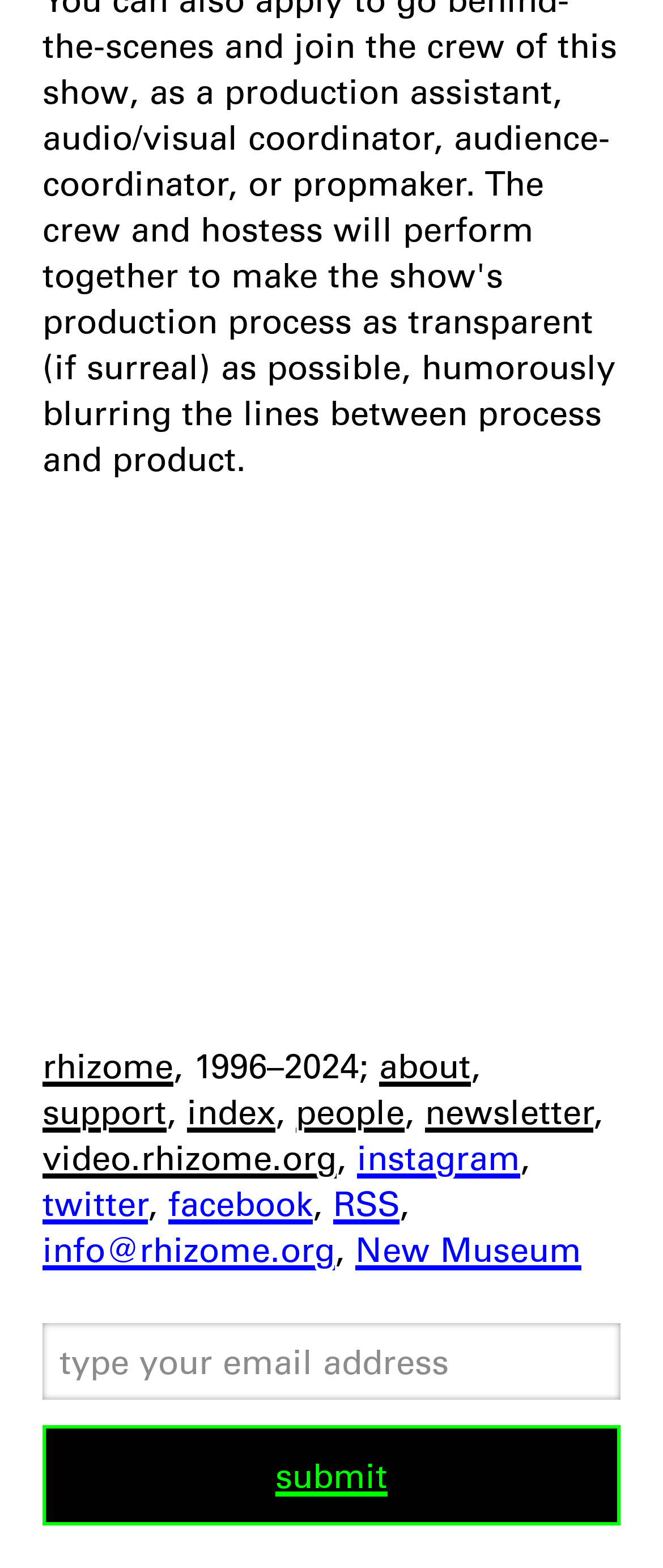Identify the bounding box for the described UI element. Provide the coordinates in (top-left x, top-left y, bottom-right x, bottom-right y) format with values ranging from 0 to 1: rhizome

[0.064, 0.666, 0.262, 0.693]